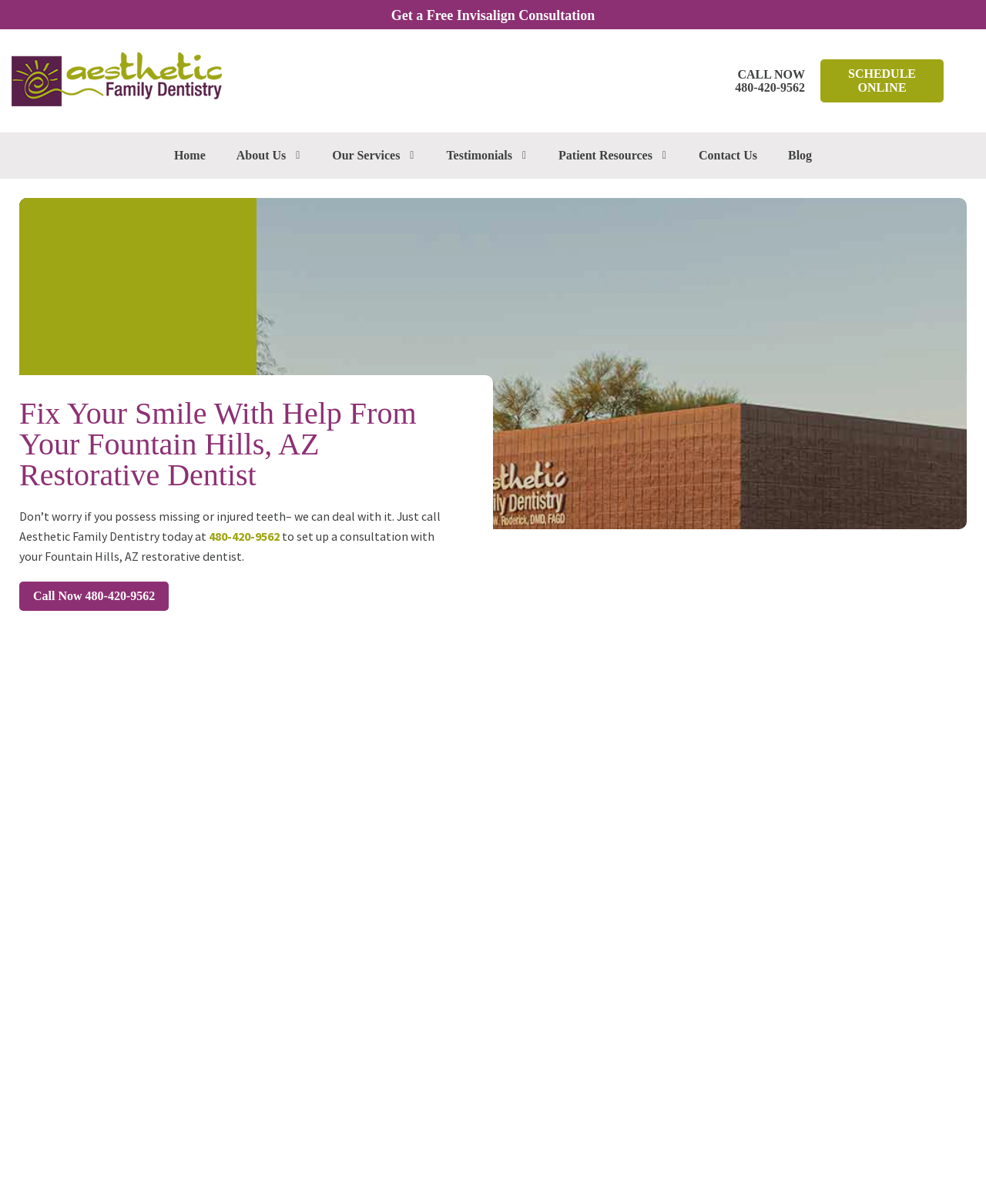Locate and generate the text content of the webpage's heading.

Restore Your Damaged Teeth with Restorative Dental Care